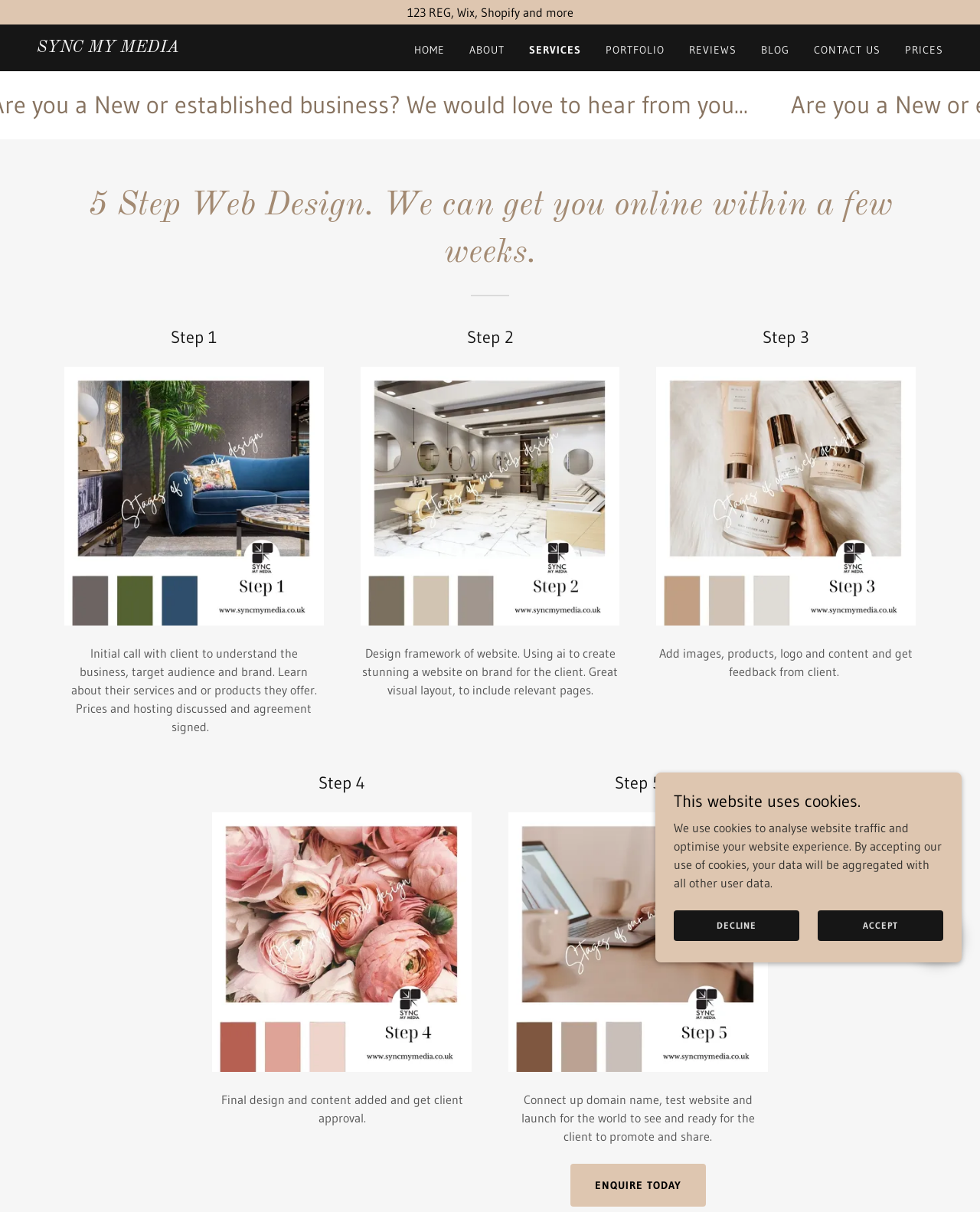Determine the bounding box for the described HTML element: "Contact Us". Ensure the coordinates are four float numbers between 0 and 1 in the format [left, top, right, bottom].

[0.826, 0.03, 0.903, 0.052]